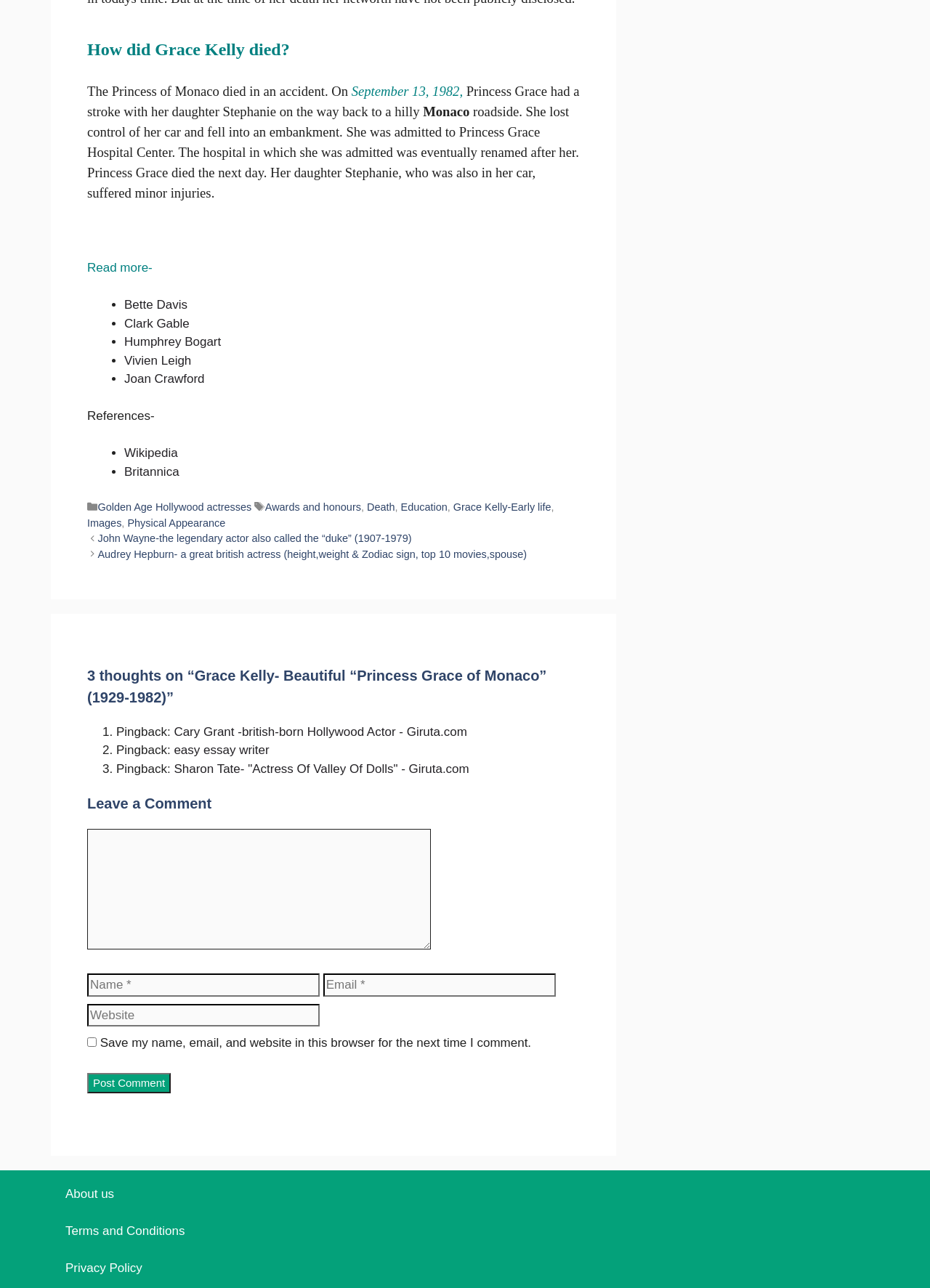Find the coordinates for the bounding box of the element with this description: "Golden Age Hollywood actresses".

[0.105, 0.389, 0.271, 0.398]